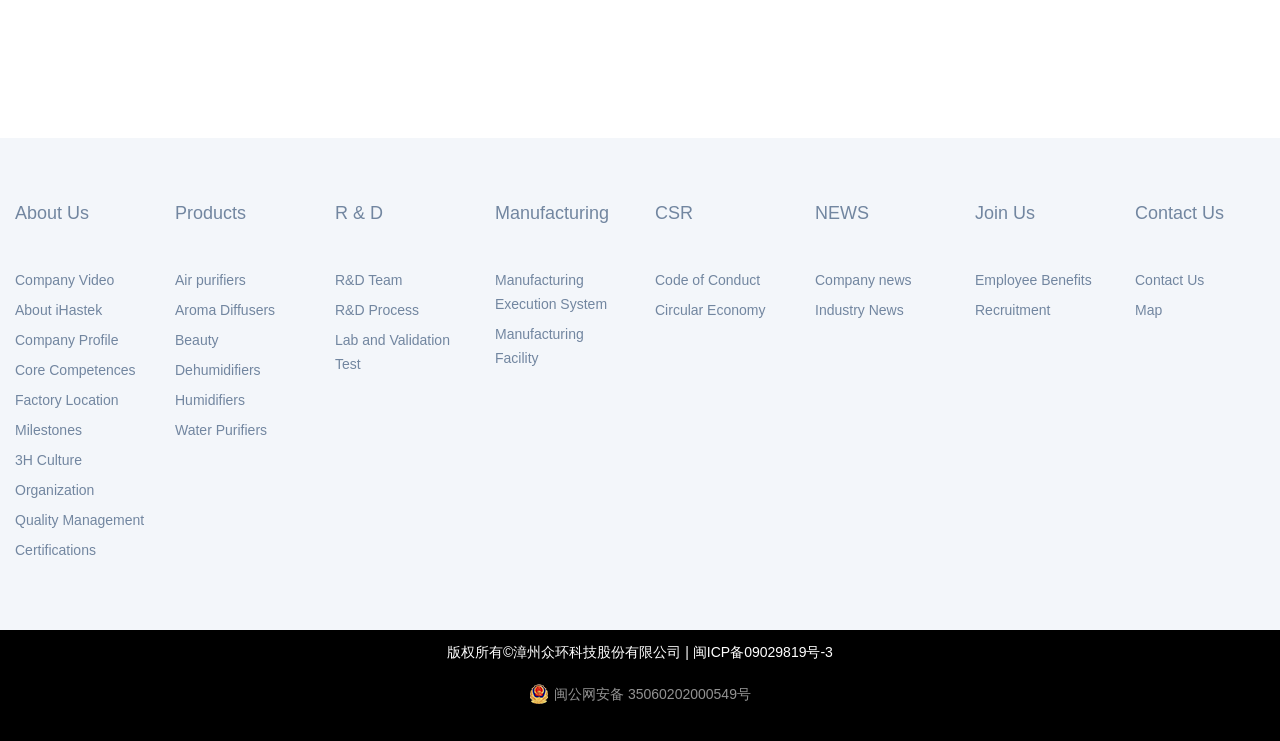Locate the coordinates of the bounding box for the clickable region that fulfills this instruction: "Learn about Air purifiers".

[0.137, 0.357, 0.192, 0.397]